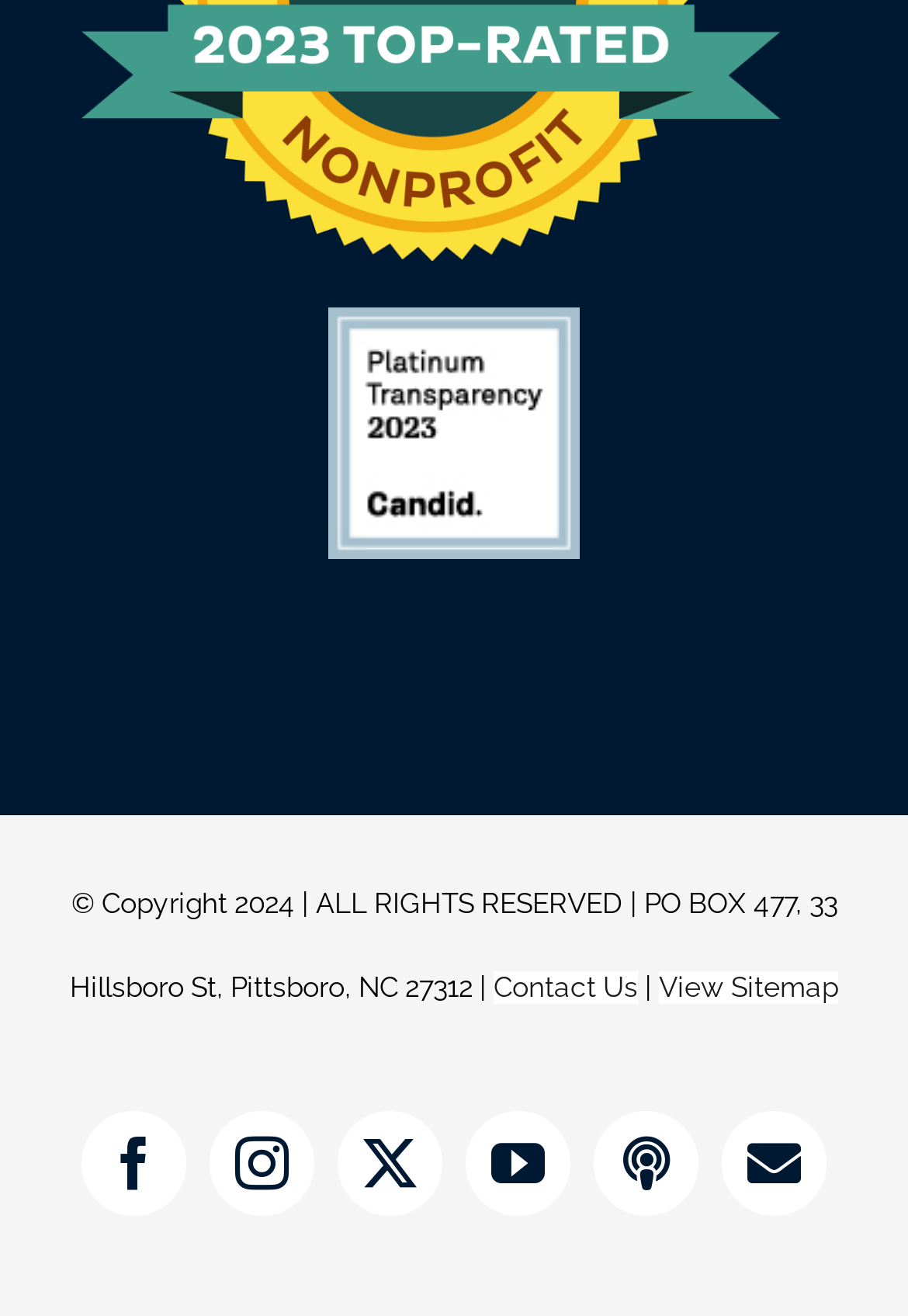Find the bounding box coordinates for the area you need to click to carry out the instruction: "View contact information". The coordinates should be four float numbers between 0 and 1, indicated as [left, top, right, bottom].

[0.544, 0.738, 0.703, 0.763]